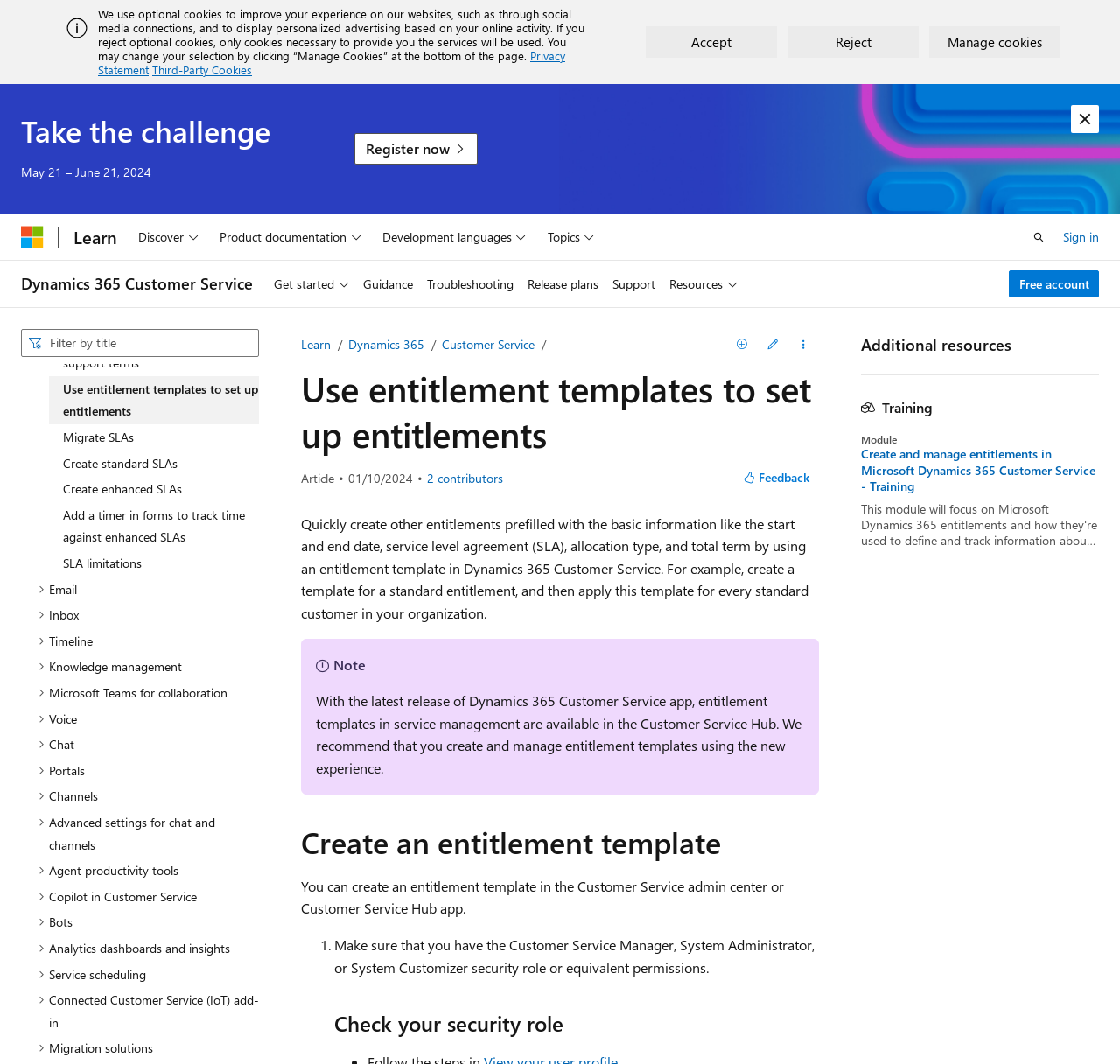Locate the coordinates of the bounding box for the clickable region that fulfills this instruction: "View the 'Guidance' page".

[0.318, 0.245, 0.375, 0.289]